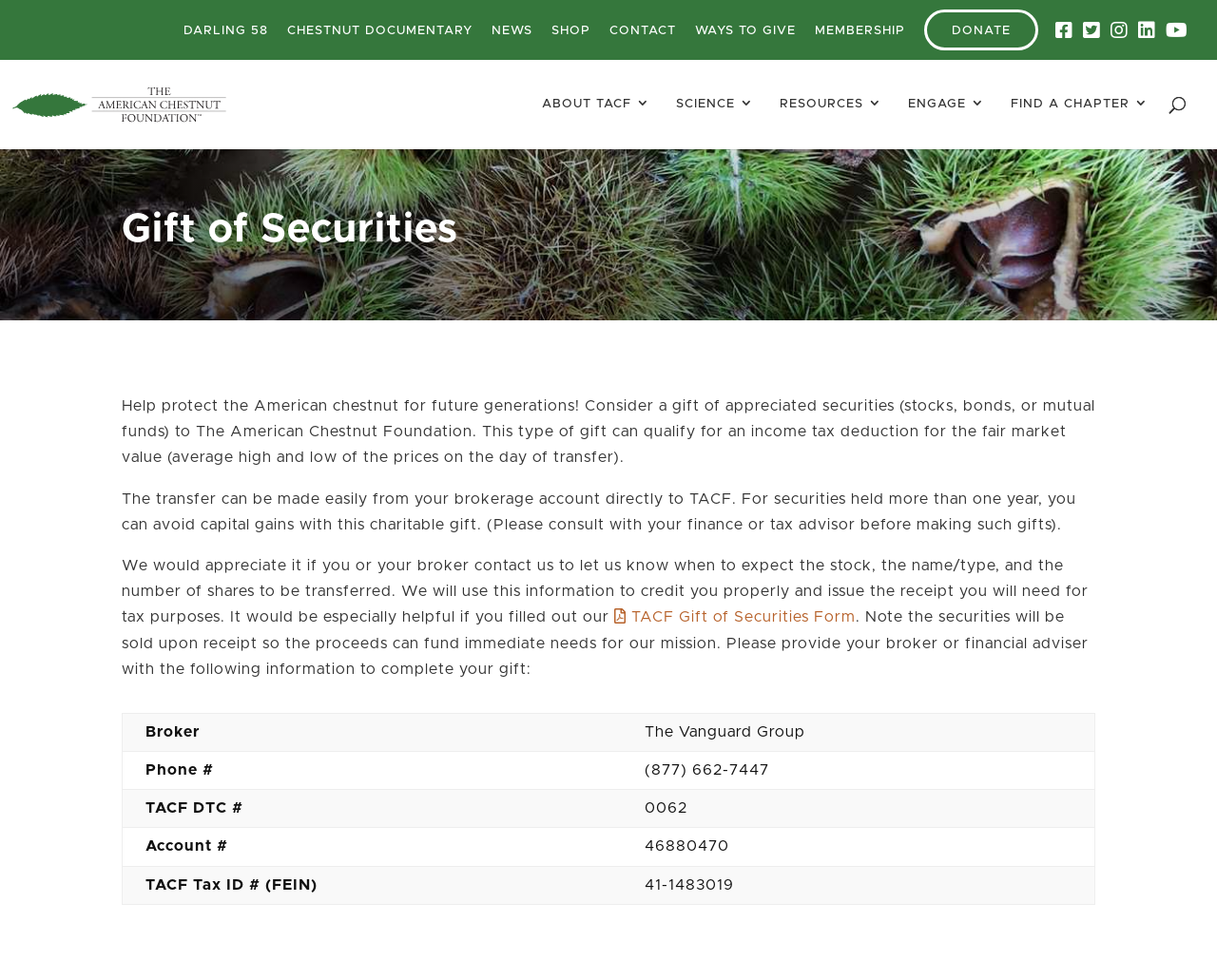Find the bounding box coordinates of the area that needs to be clicked in order to achieve the following instruction: "Click 'Rules and Constitution' link". The coordinates should be specified as four float numbers between 0 and 1, i.e., [left, top, right, bottom].

None